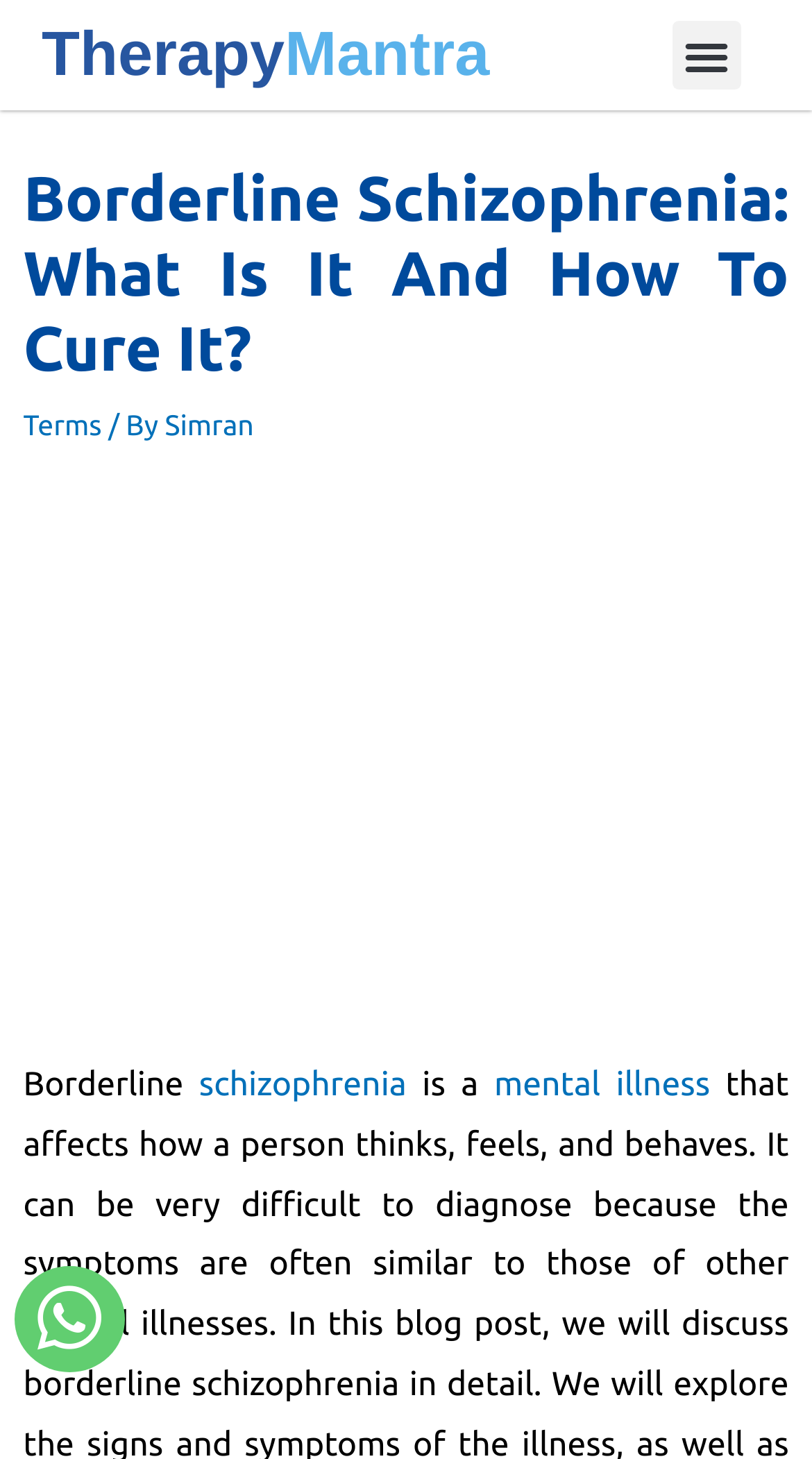Answer the question using only a single word or phrase: 
What is the author of the article?

Simran